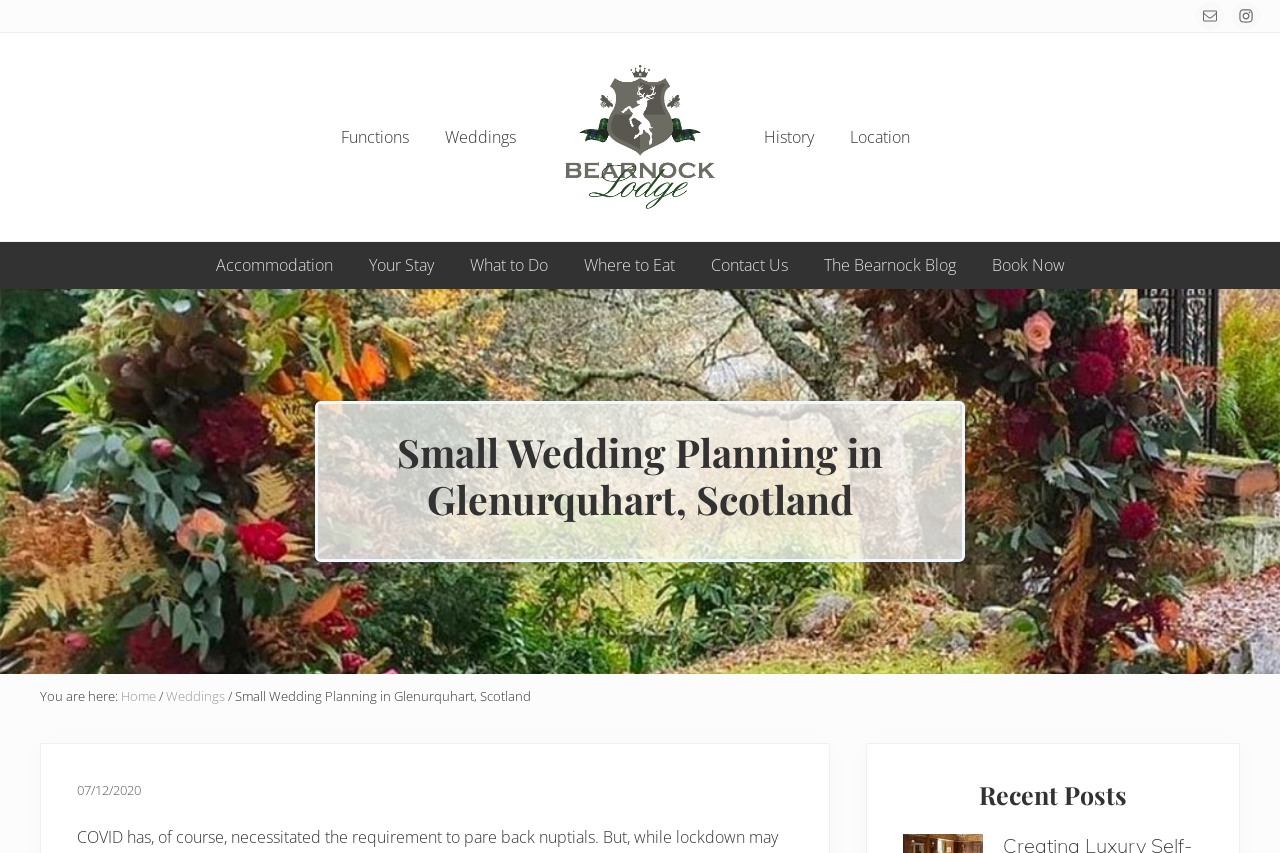Locate the bounding box coordinates of the item that should be clicked to fulfill the instruction: "Read the news about 'Justin Mildwater’s Death'".

None